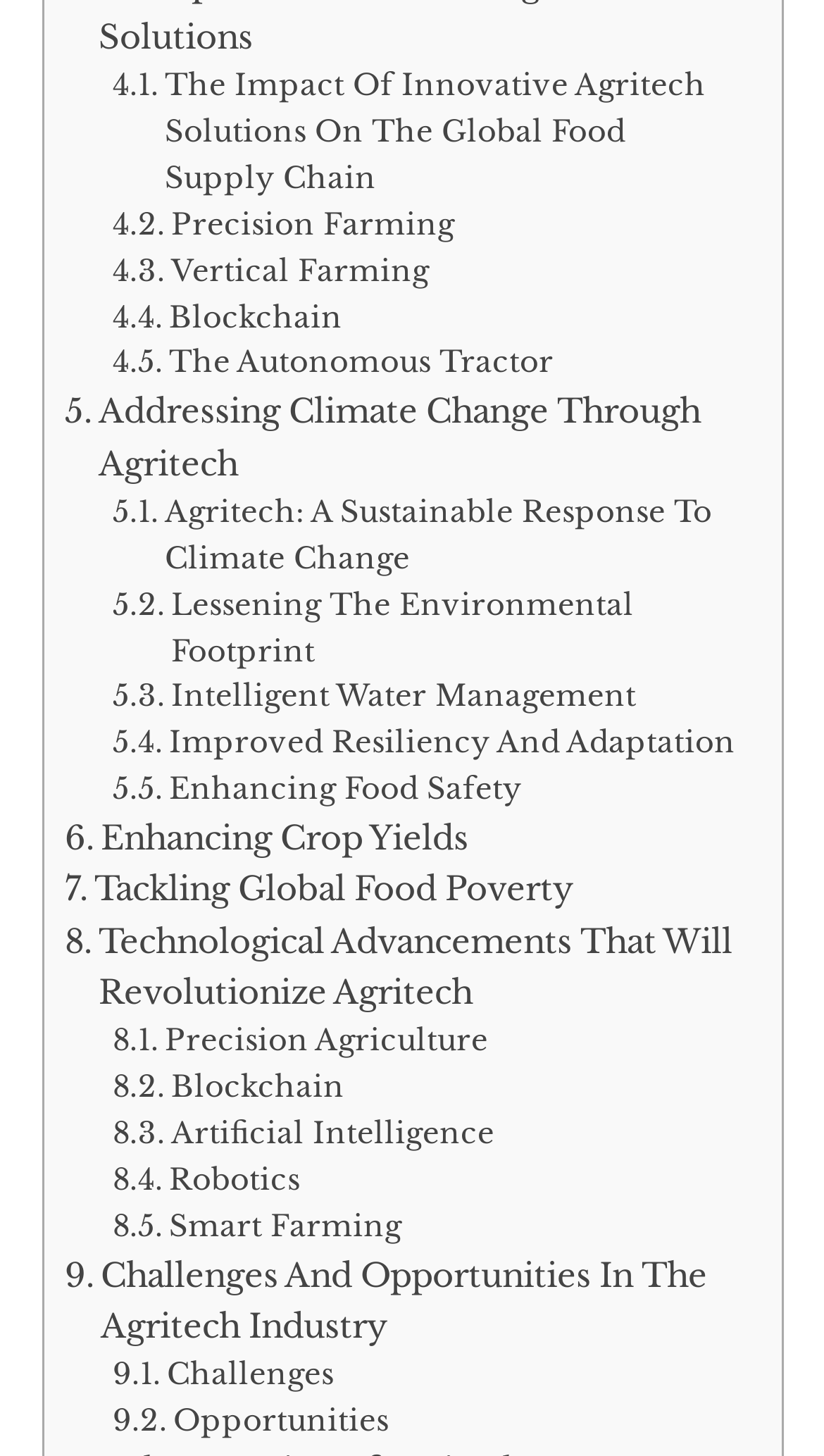How many links are related to blockchain?
Please answer using one word or phrase, based on the screenshot.

2